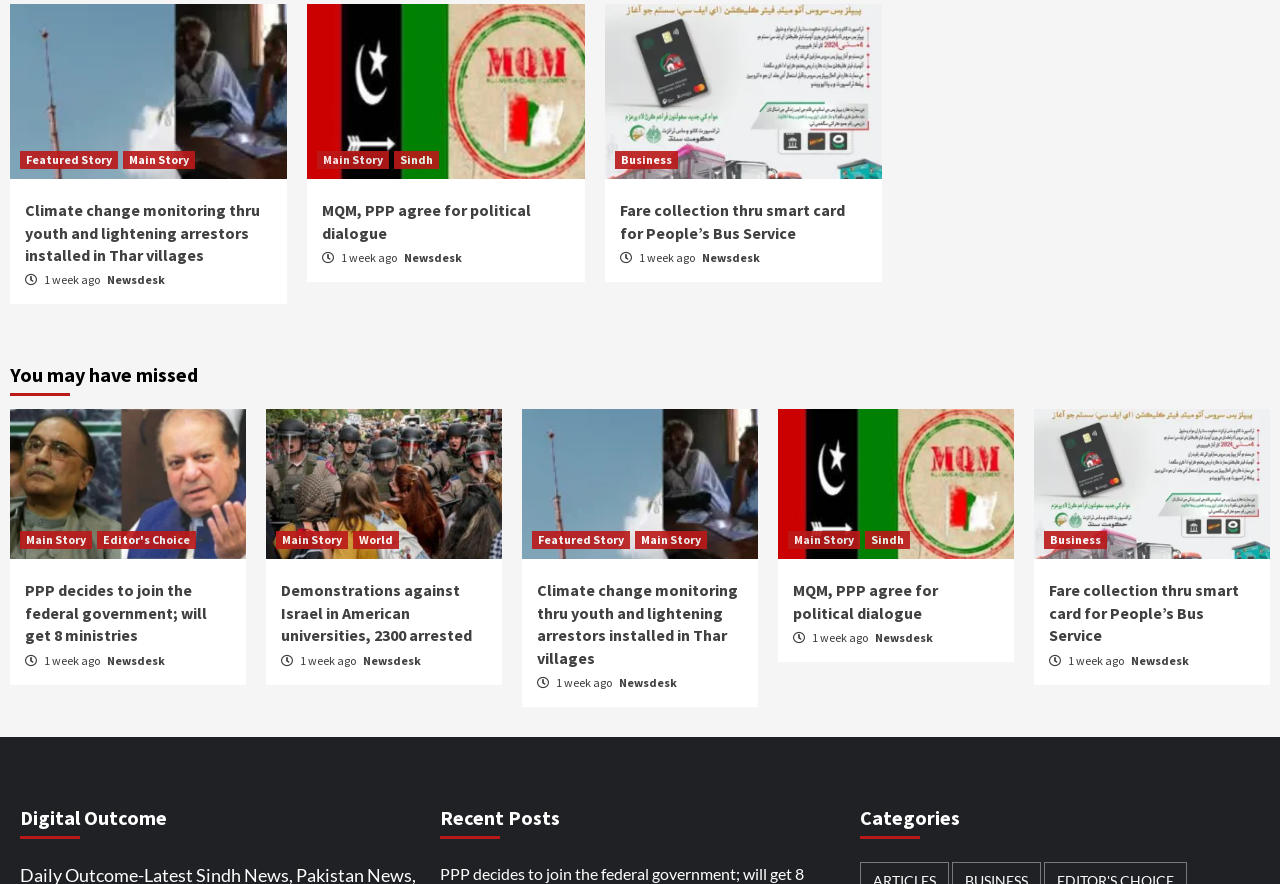Find the bounding box coordinates of the area to click in order to follow the instruction: "Check the 'Fare collection thru smart card for People’s Bus Service' news".

[0.484, 0.226, 0.66, 0.274]